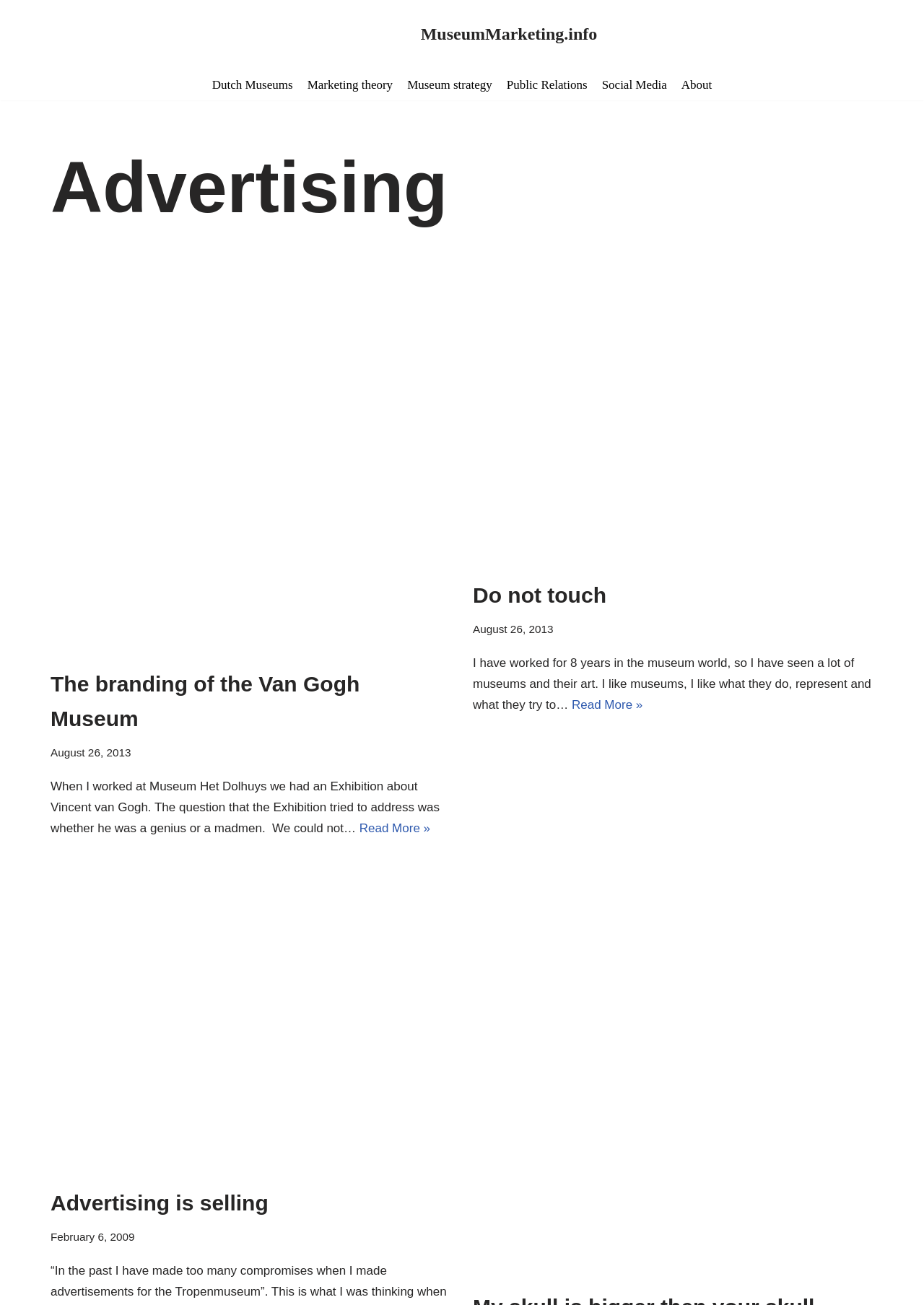Refer to the image and provide an in-depth answer to the question:
What is the title of the first link in the primary menu?

The primary menu is located at the top of the webpage, and the first link in the menu is 'Dutch Museums', which can be inferred from the link text.